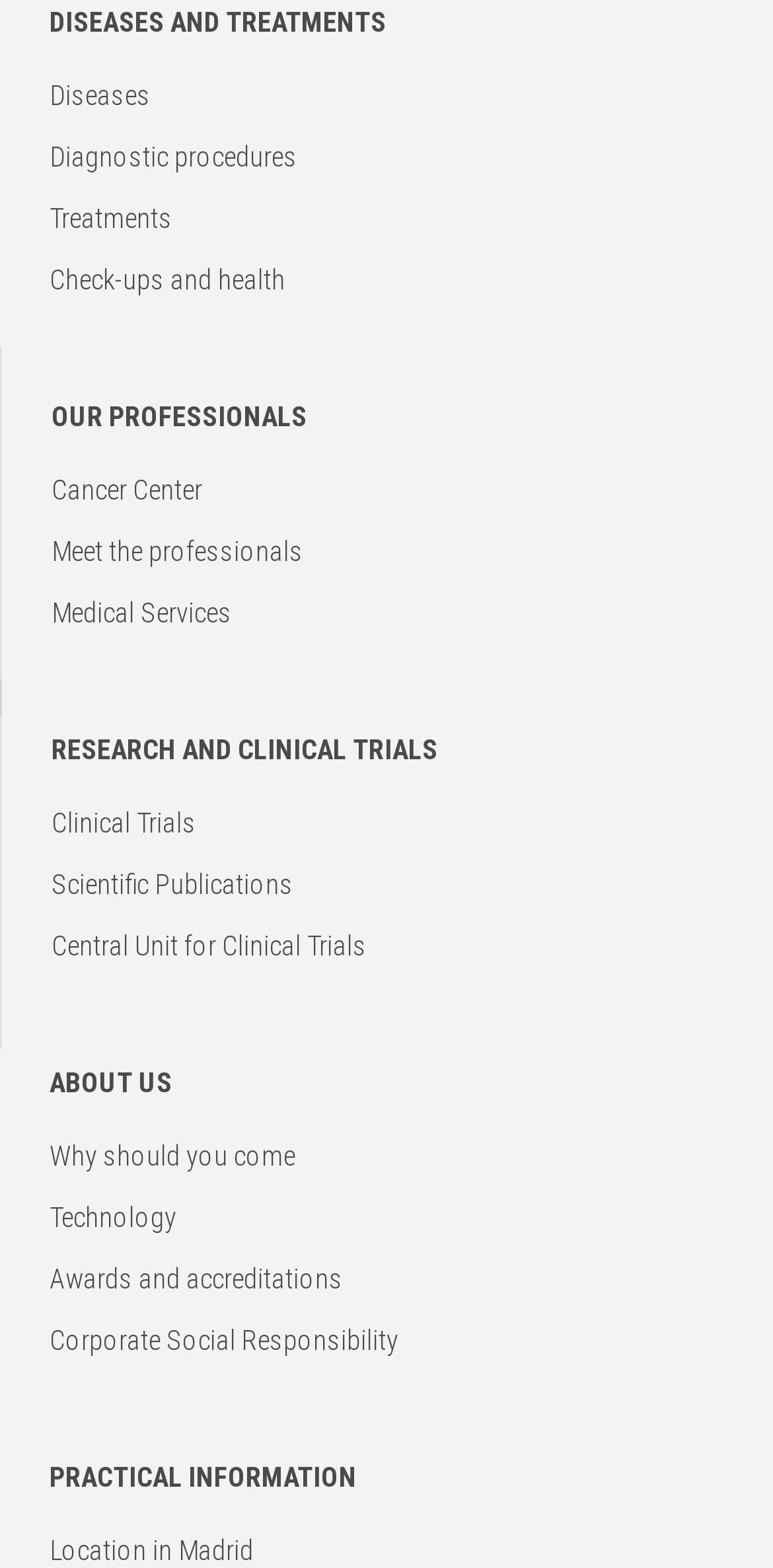Kindly determine the bounding box coordinates of the area that needs to be clicked to fulfill this instruction: "Check location in Madrid".

[0.064, 0.978, 0.328, 0.998]